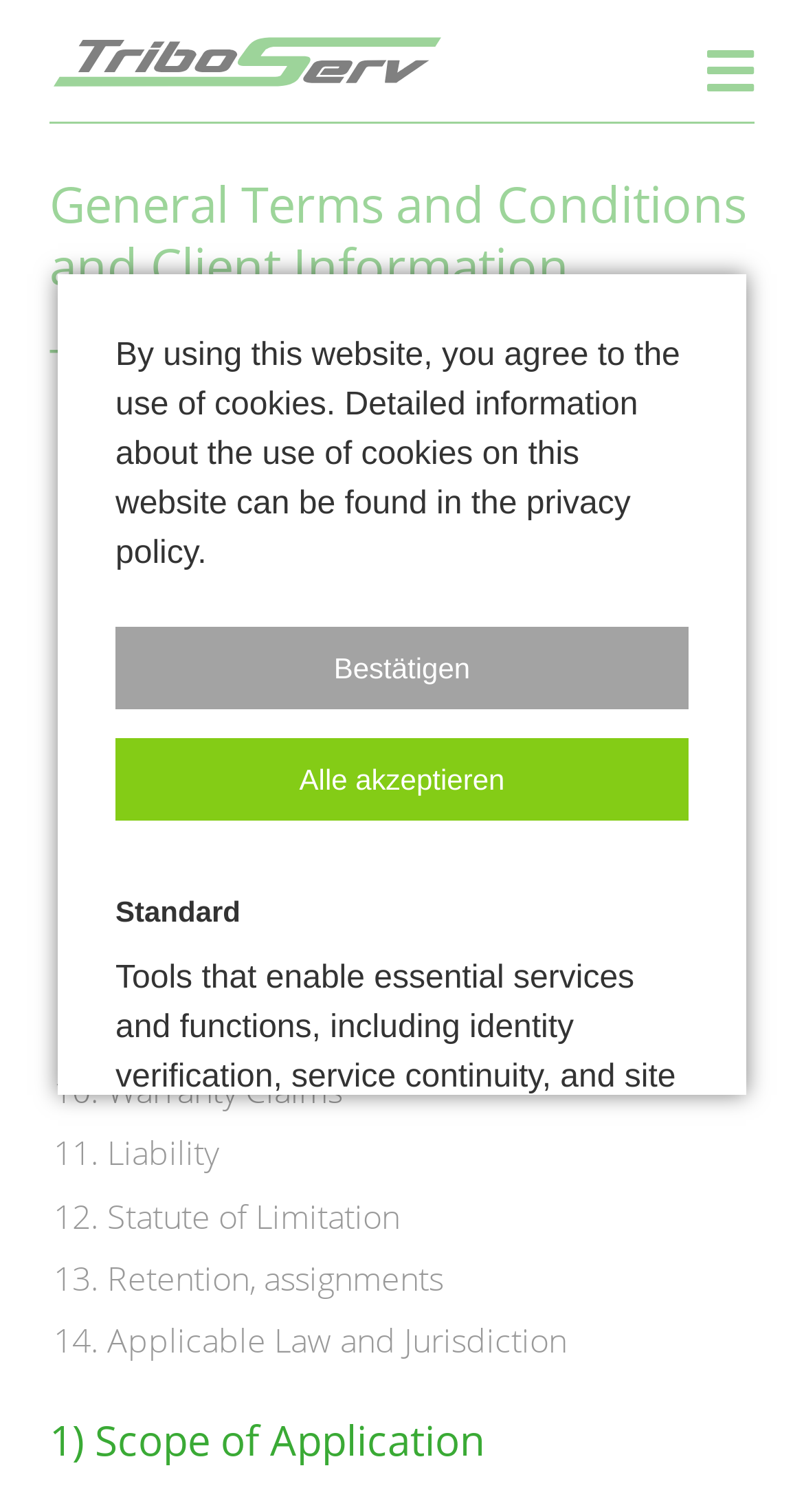What is the first section listed in the Table of Contents?
Using the image as a reference, answer the question in detail.

The first section listed in the Table of Contents is 'Scope of Application', which is denoted by the number '1.' and has a brief description.